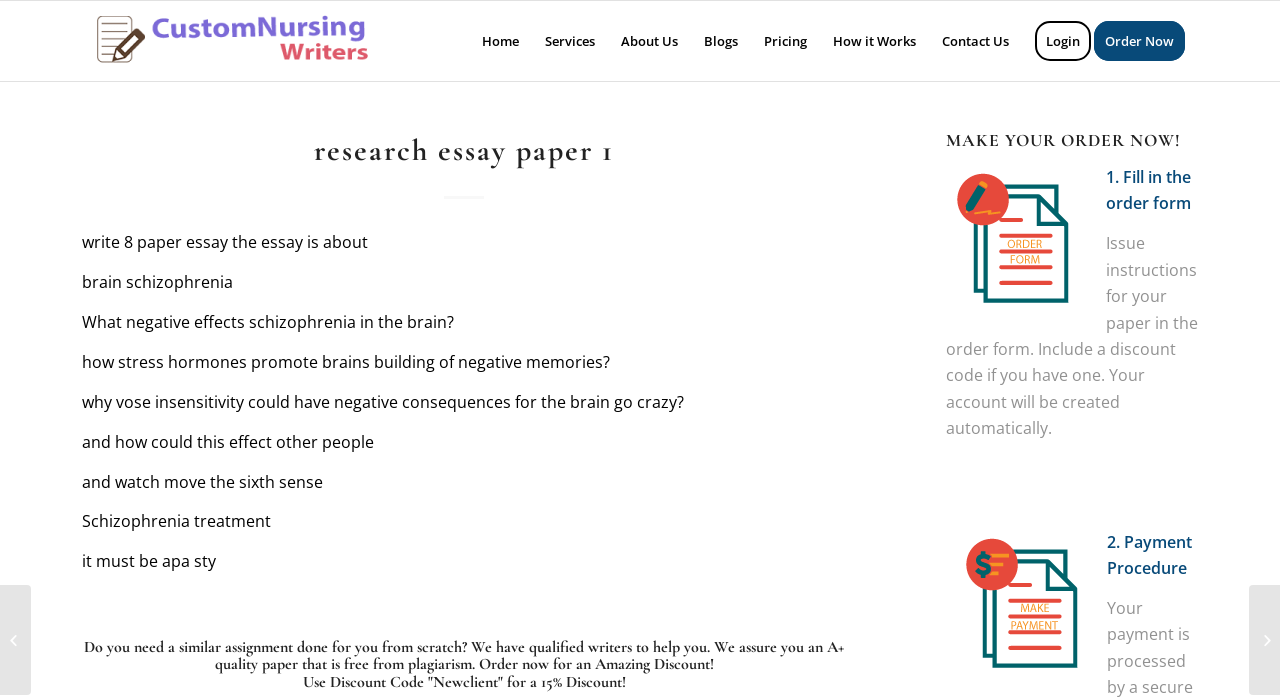Using the information from the screenshot, answer the following question thoroughly:
What is the first step to make an order?

The webpage provides a step-by-step guide to making an order, and the first step is to 'Fill in the order form', as indicated by the static text.